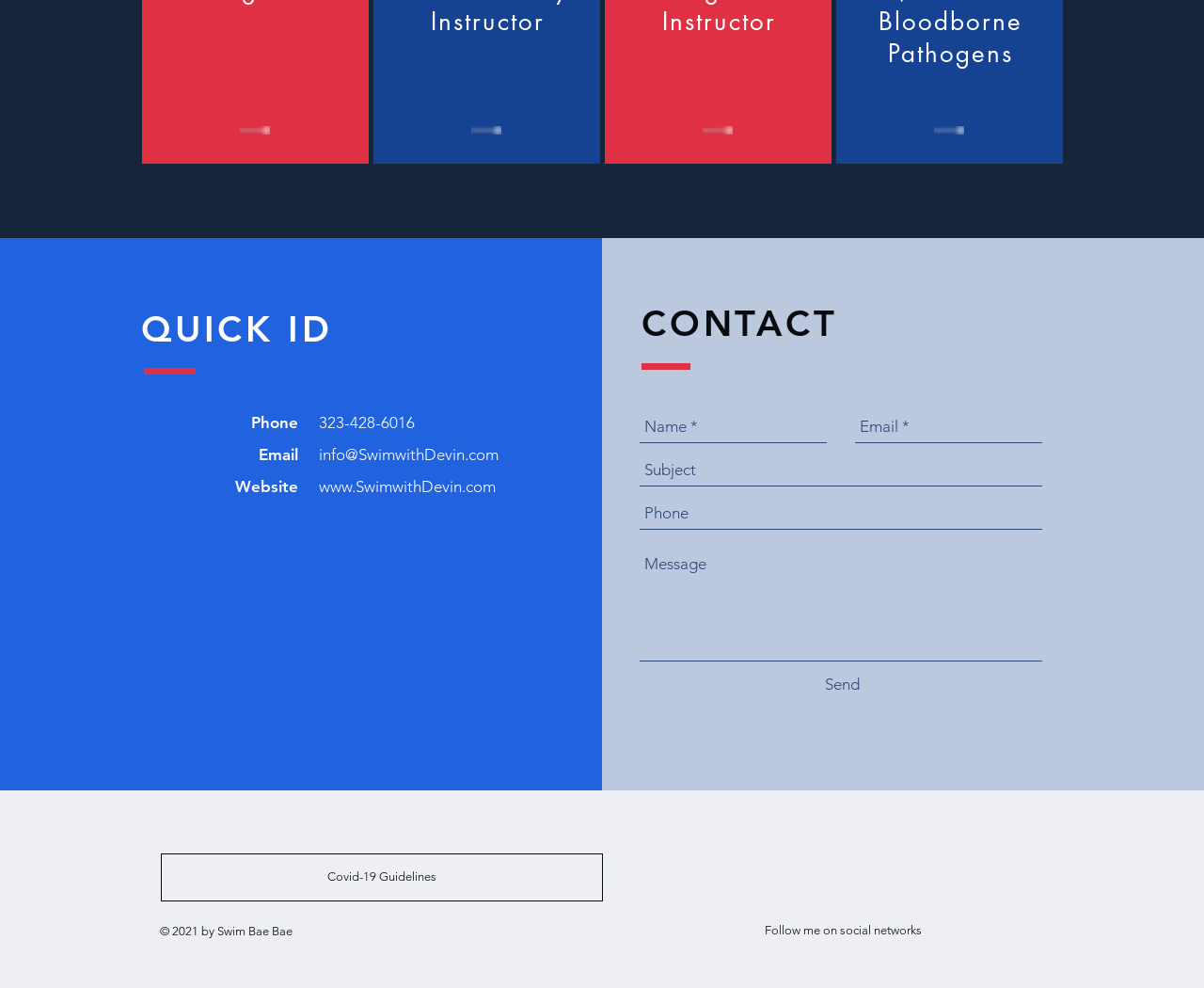Please indicate the bounding box coordinates for the clickable area to complete the following task: "Enter your name". The coordinates should be specified as four float numbers between 0 and 1, i.e., [left, top, right, bottom].

[0.531, 0.416, 0.687, 0.449]